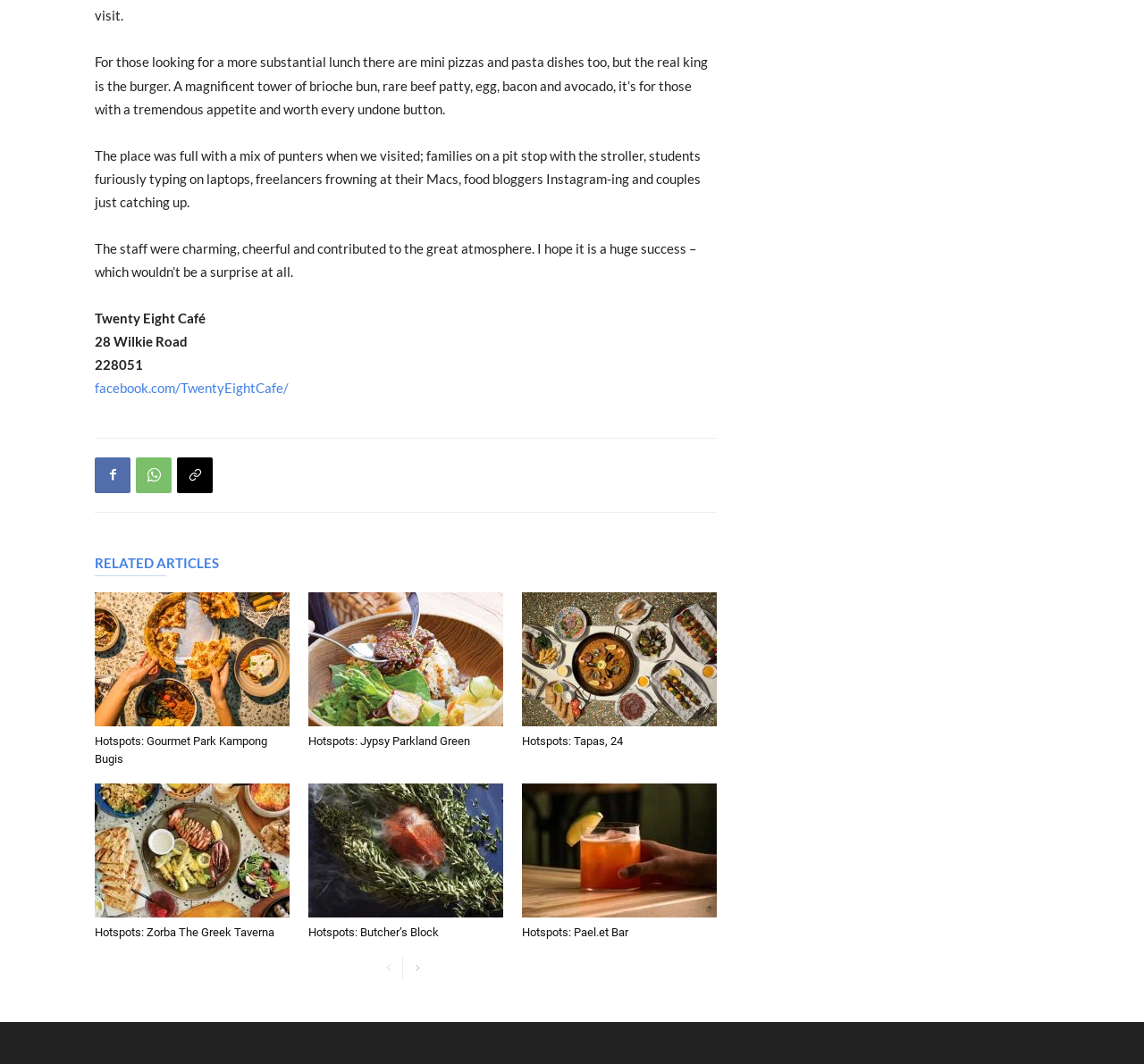Identify the bounding box coordinates of the clickable region to carry out the given instruction: "visit Twenty Eight Café's Facebook page".

[0.083, 0.357, 0.252, 0.372]